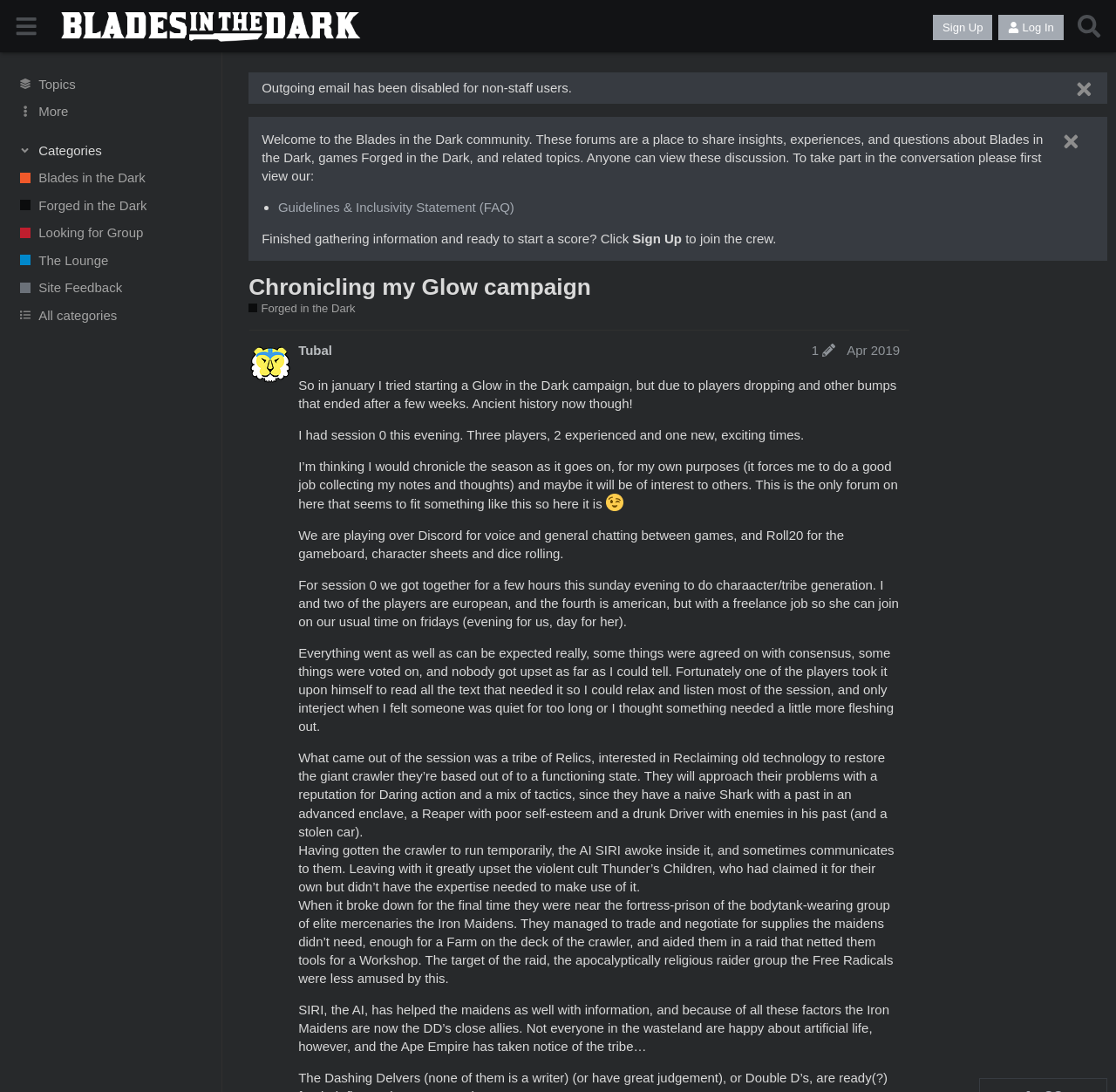Please determine the bounding box coordinates for the element with the description: "Guidelines & Inclusivity Statement (FAQ)".

[0.249, 0.183, 0.461, 0.196]